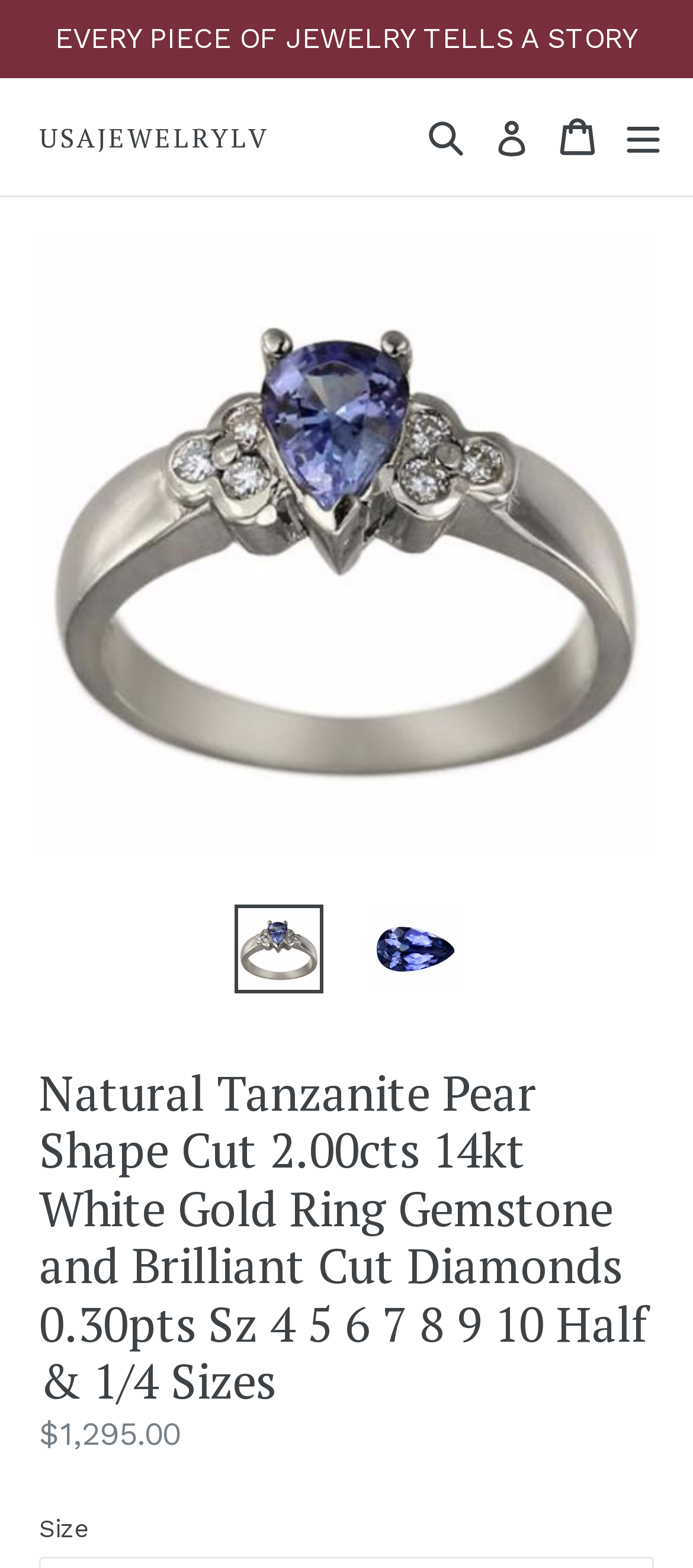Determine the bounding box coordinates for the UI element with the following description: "Log in". The coordinates should be four float numbers between 0 and 1, represented as [left, top, right, bottom].

[0.697, 0.053, 0.779, 0.121]